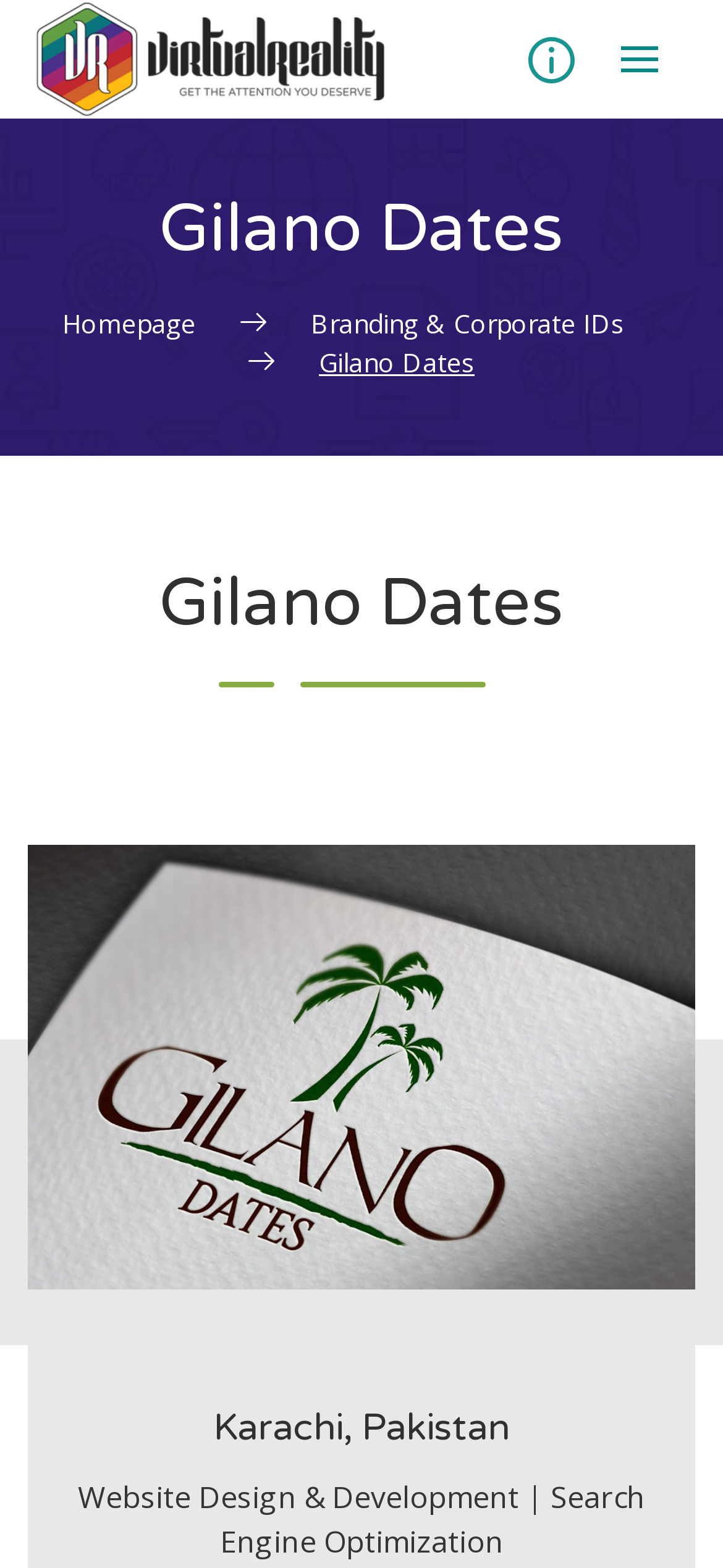What is the name of the client? Please answer the question using a single word or phrase based on the image.

Gilano Dates